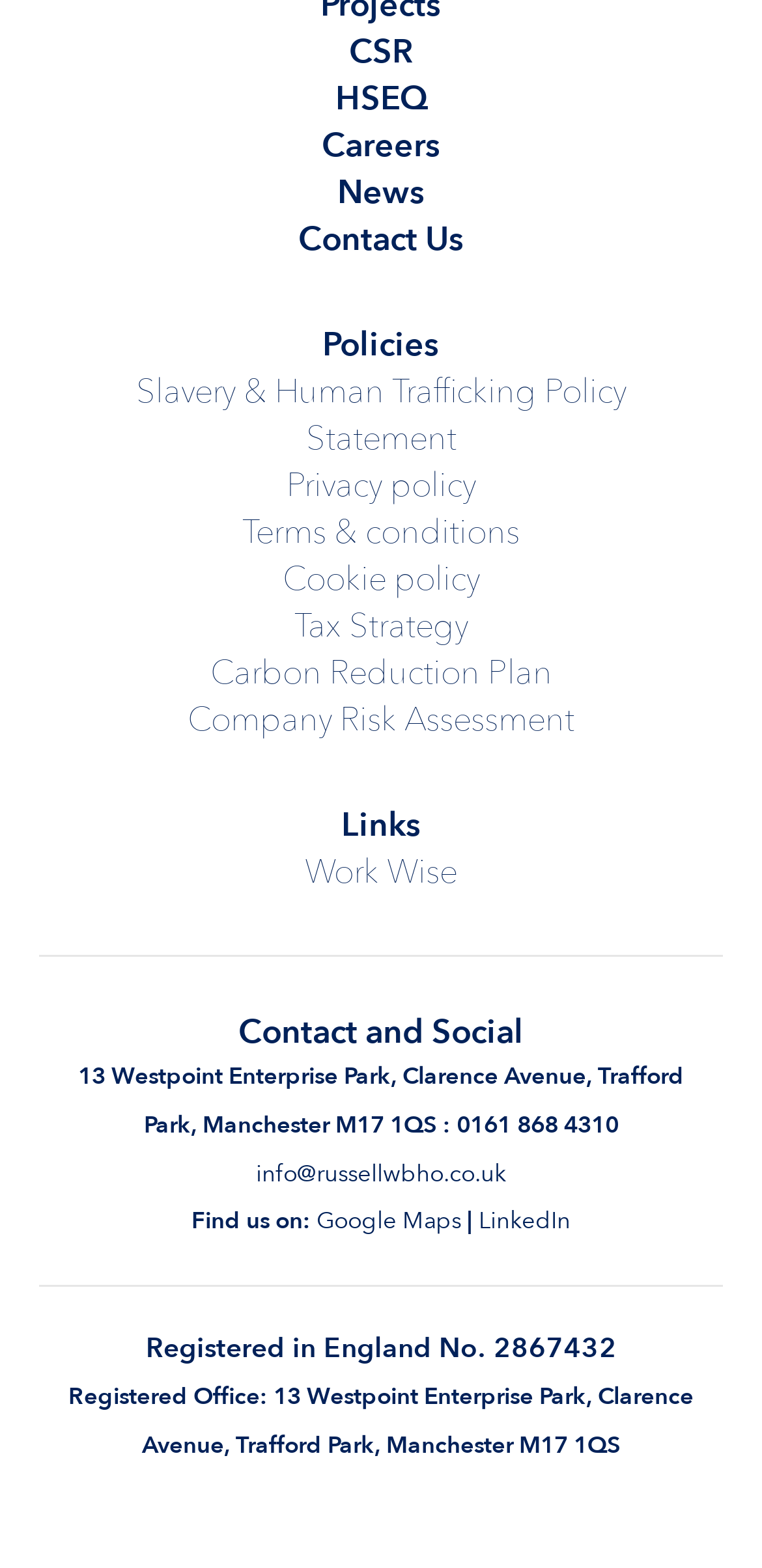Please find the bounding box coordinates of the element that you should click to achieve the following instruction: "View Slavery & Human Trafficking Policy Statement". The coordinates should be presented as four float numbers between 0 and 1: [left, top, right, bottom].

[0.178, 0.235, 0.822, 0.293]